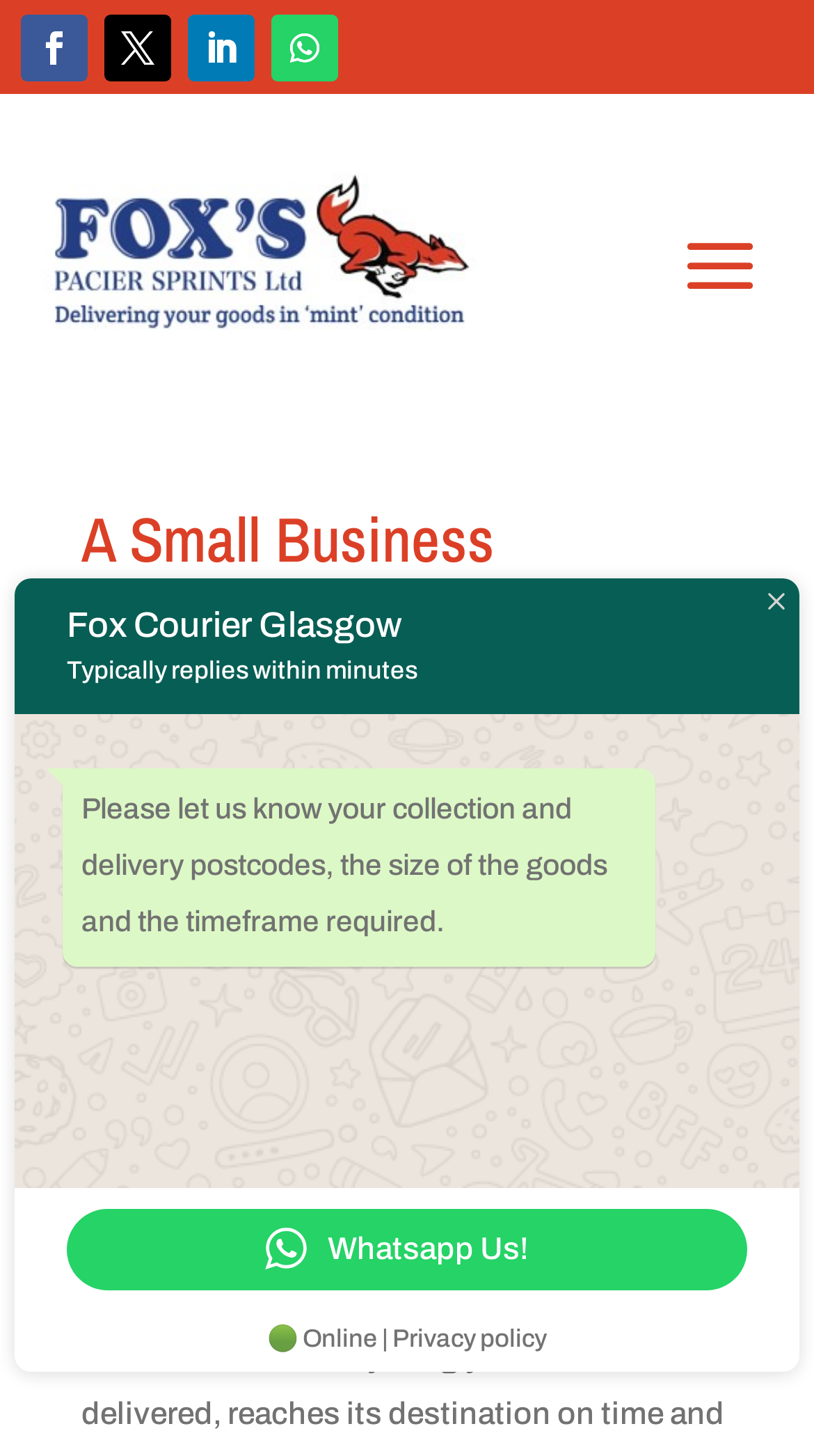Find and indicate the bounding box coordinates of the region you should select to follow the given instruction: "Click the Whatsapp Us button".

[0.403, 0.846, 0.649, 0.869]